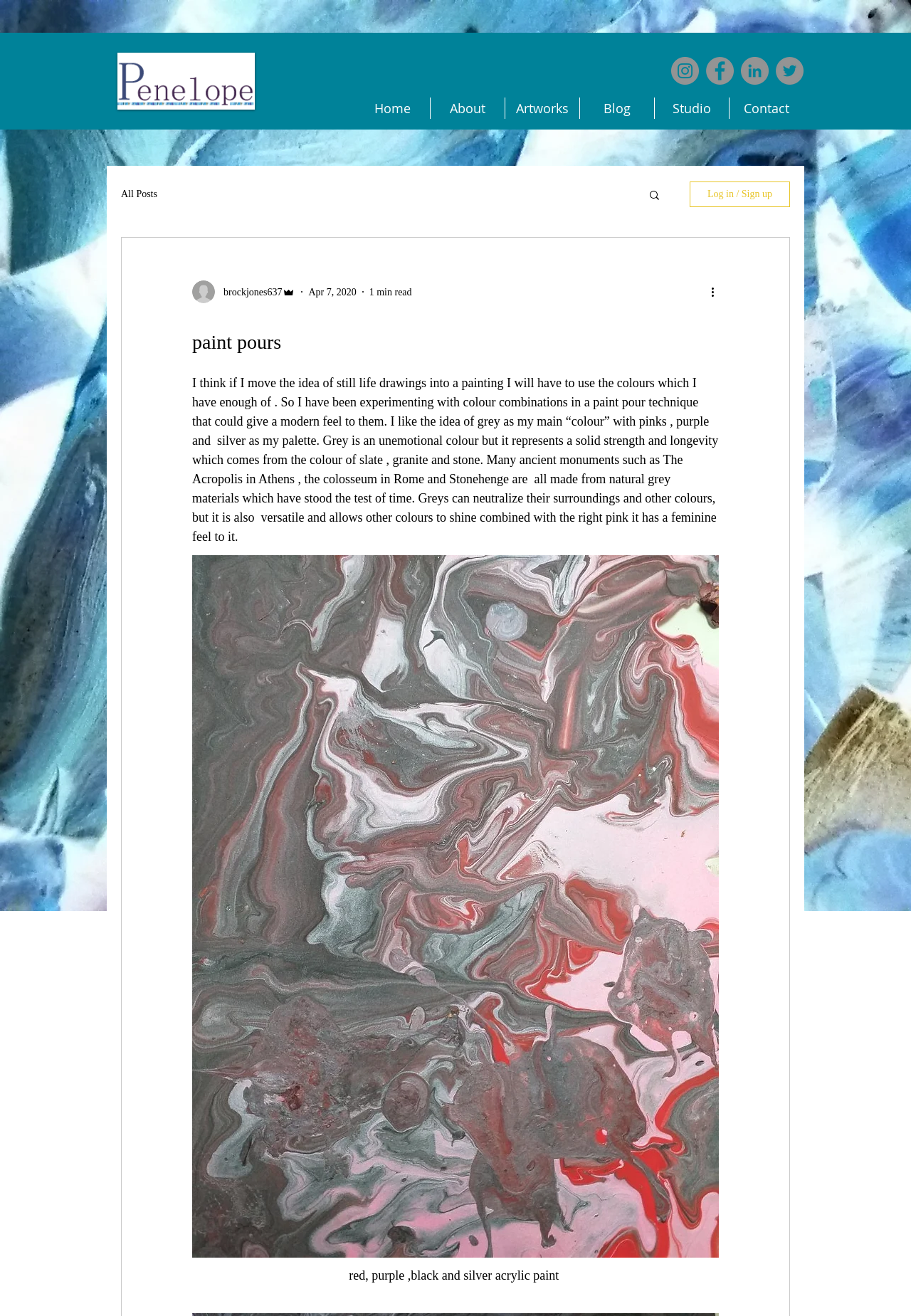Analyze and describe the webpage in a detailed narrative.

The webpage appears to be a blog post or article about an artist's thoughts on using paint pour techniques to create modern still life paintings. At the top left corner, there is a small pen logo image. On the top right side, there is a social bar with links to Instagram, Facebook, LinkedIn, and Twitter, each accompanied by its respective icon.

Below the social bar, there is a navigation menu with links to different sections of the website, including Home, About, Artworks, Blog, Studio, and Contact. 

On the left side, there is a secondary navigation menu with a link to All Posts. Next to it, there is a Search button with a magnifying glass icon. 

The main content of the page is a blog post titled "paint pours". The post features a heading with the same title, followed by a paragraph of text that discusses the artist's idea of using paint pour techniques to create modern still life paintings. The text mentions the artist's experimentation with color combinations, including grey, pink, purple, and silver.

Below the main text, there is a section with the writer's picture, name, and role as Admin, along with the date of the post, April 7, 2020, and an indication that the post takes 1 minute to read. There is also a More actions button with a dropdown icon.

At the very bottom of the page, there is a brief description of the materials used in the paint pour technique, including red, purple, black, and silver acrylic paint.